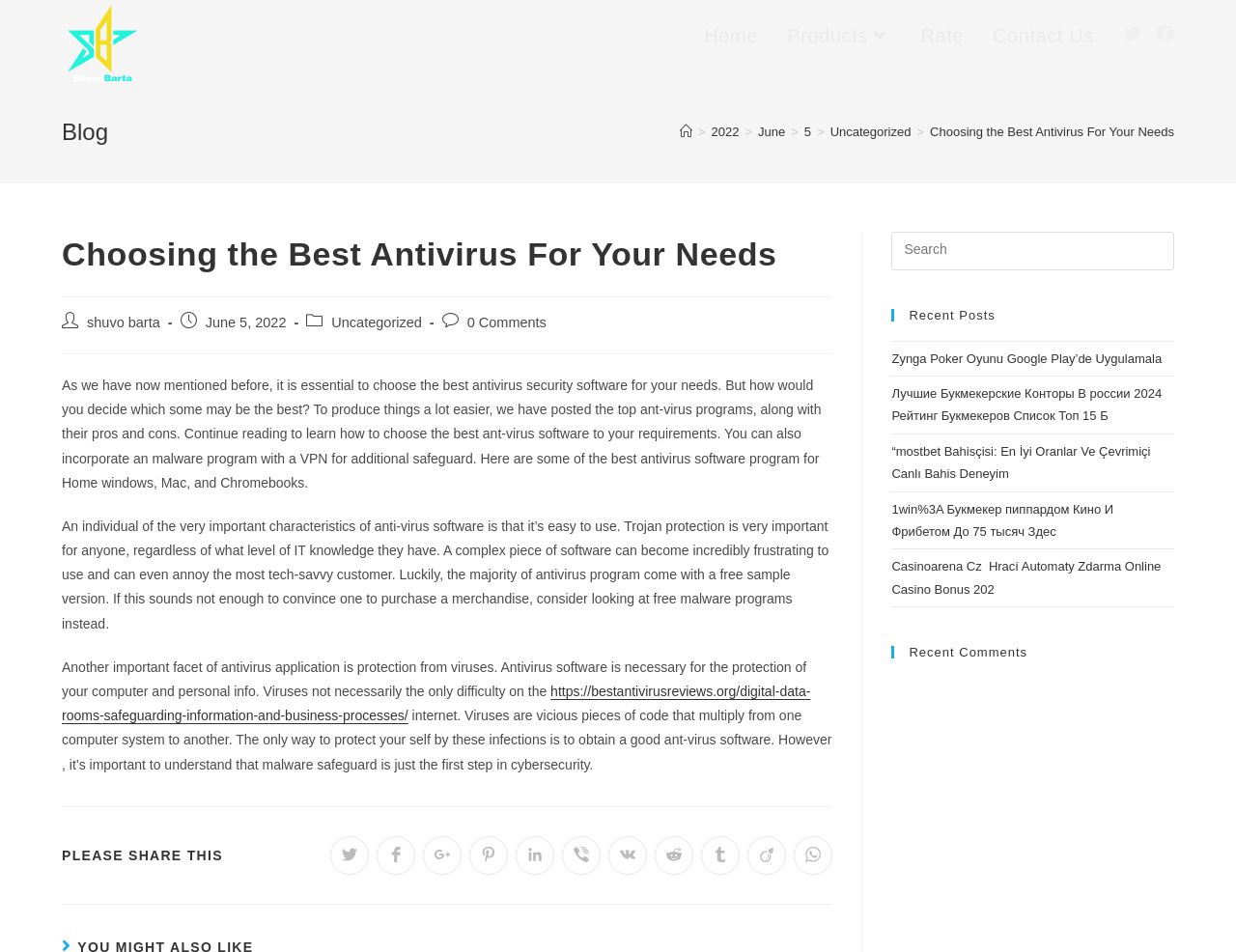Bounding box coordinates are given in the format (top-left x, top-left y, bottom-right x, bottom-right y). All values should be floating point numbers between 0 and 1. Provide the bounding box coordinate for the UI element described as: parent_node: Search for: name="s" placeholder="Search"

[0.721, 0.243, 0.95, 0.284]